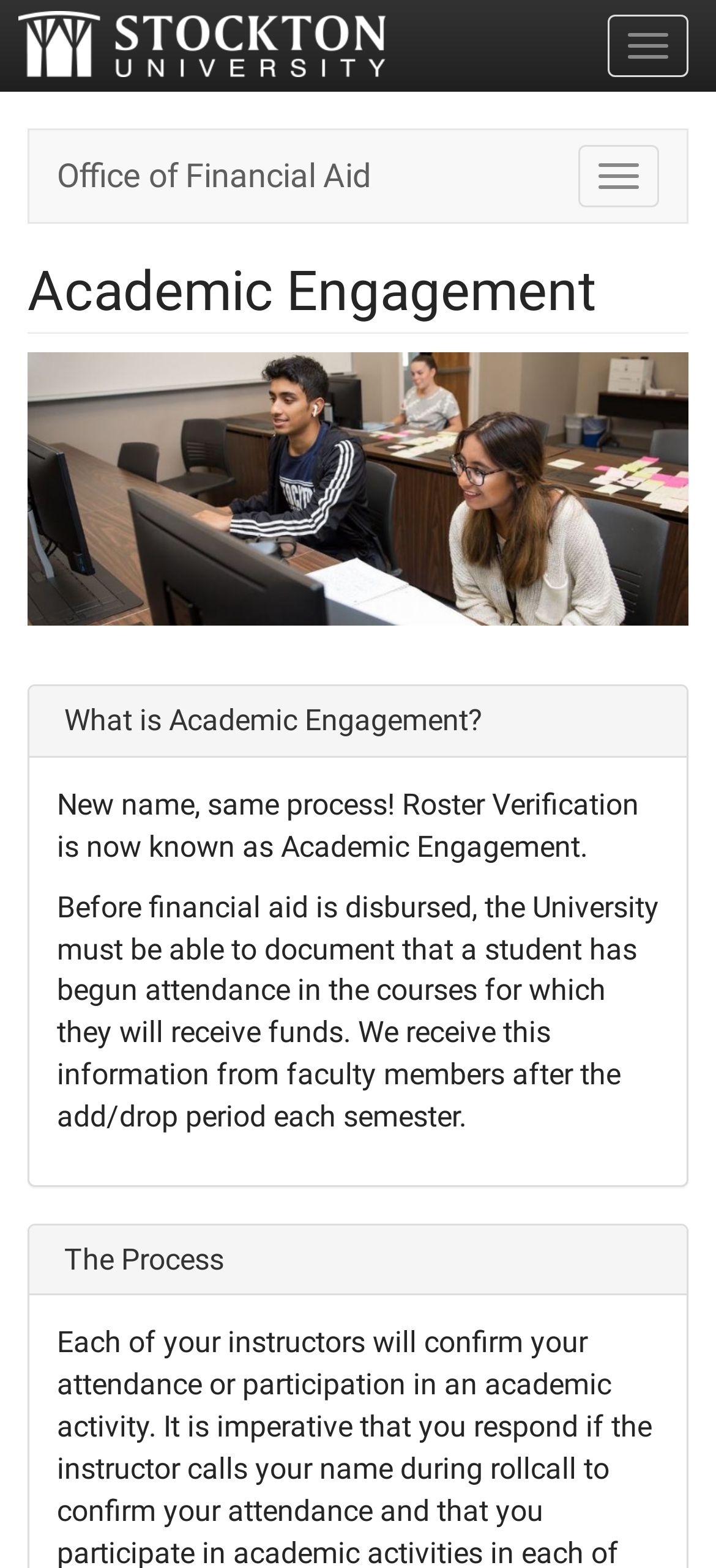Describe all the significant parts and information present on the webpage.

The webpage is about Academic Engagement from the Office of Financial Aid at Stockton University. At the top, there is a global navigation menu with a toggle button on the right side. Below it, there is a university logo and a link to Stockton University. 

On the left side, there is a navigation menu specific to the Office of Financial Aid, which also has a toggle button. The title "Office of Financial Aid" is displayed prominently above this menu. 

The main content of the page is divided into sections. The first section is headed by "Academic Engagement" and features an image related to Enrollment Verification. Below the image, there is a brief introduction to Academic Engagement, explaining that it was previously known as Roster Verification. 

The next section is titled "What is Academic Engagement?" and provides a detailed explanation of the process, stating that the university must document student attendance in courses before disbursing financial aid. This section is followed by another titled "The Process", which likely provides further information on the steps involved in Academic Engagement.